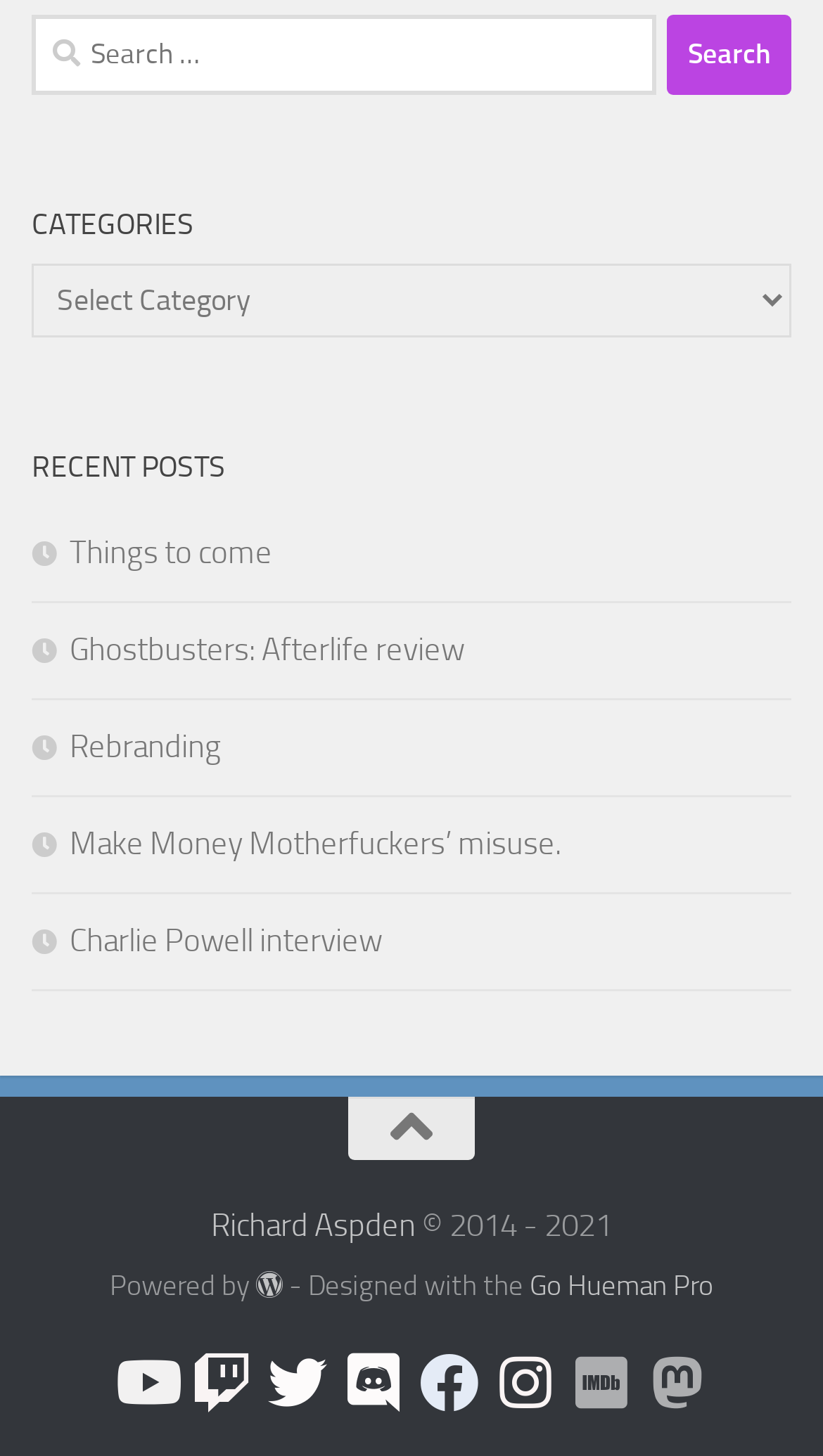Locate the coordinates of the bounding box for the clickable region that fulfills this instruction: "Follow the Expedition on Twitter".

[0.326, 0.929, 0.397, 0.97]